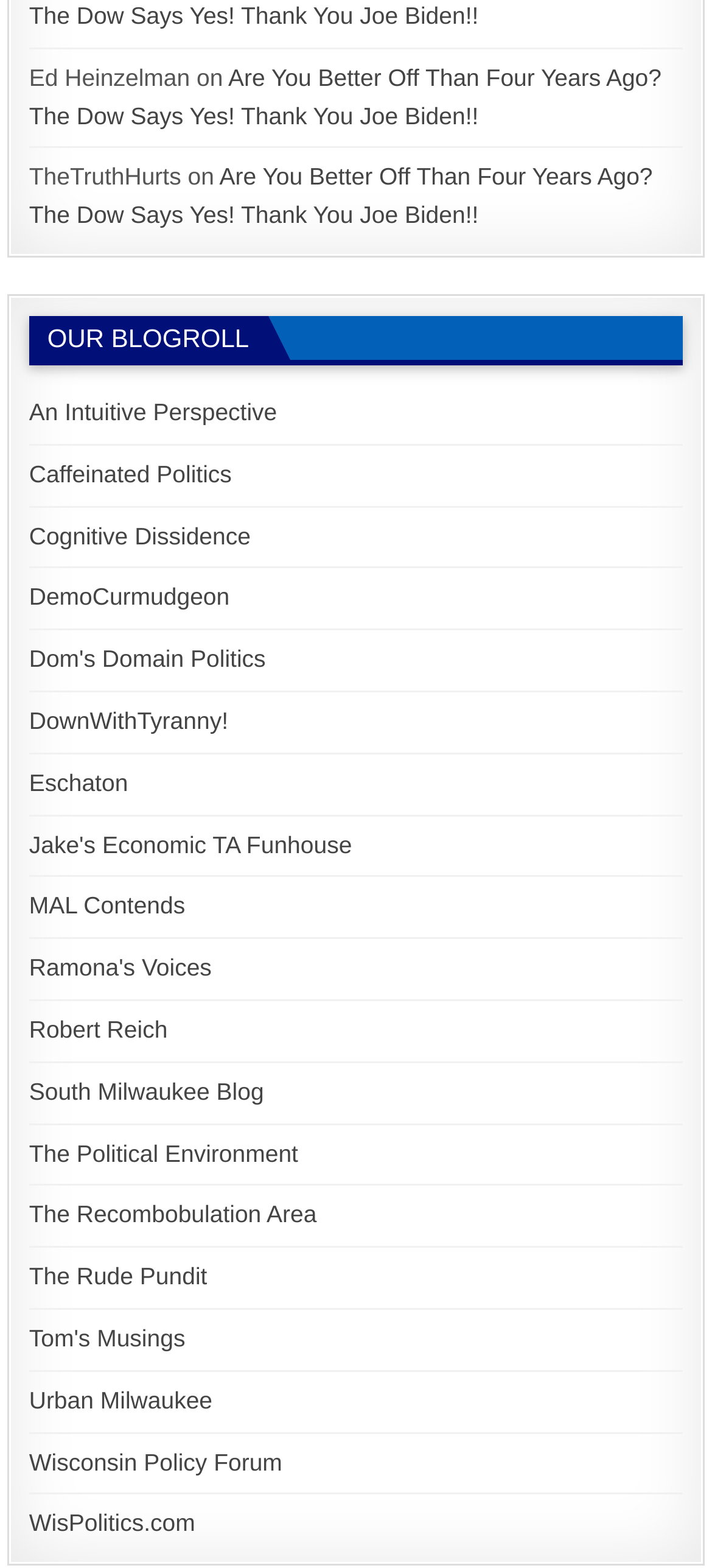Identify the bounding box coordinates of the element that should be clicked to fulfill this task: "Check out the blog 'The Rude Pundit'". The coordinates should be provided as four float numbers between 0 and 1, i.e., [left, top, right, bottom].

[0.041, 0.805, 0.291, 0.823]